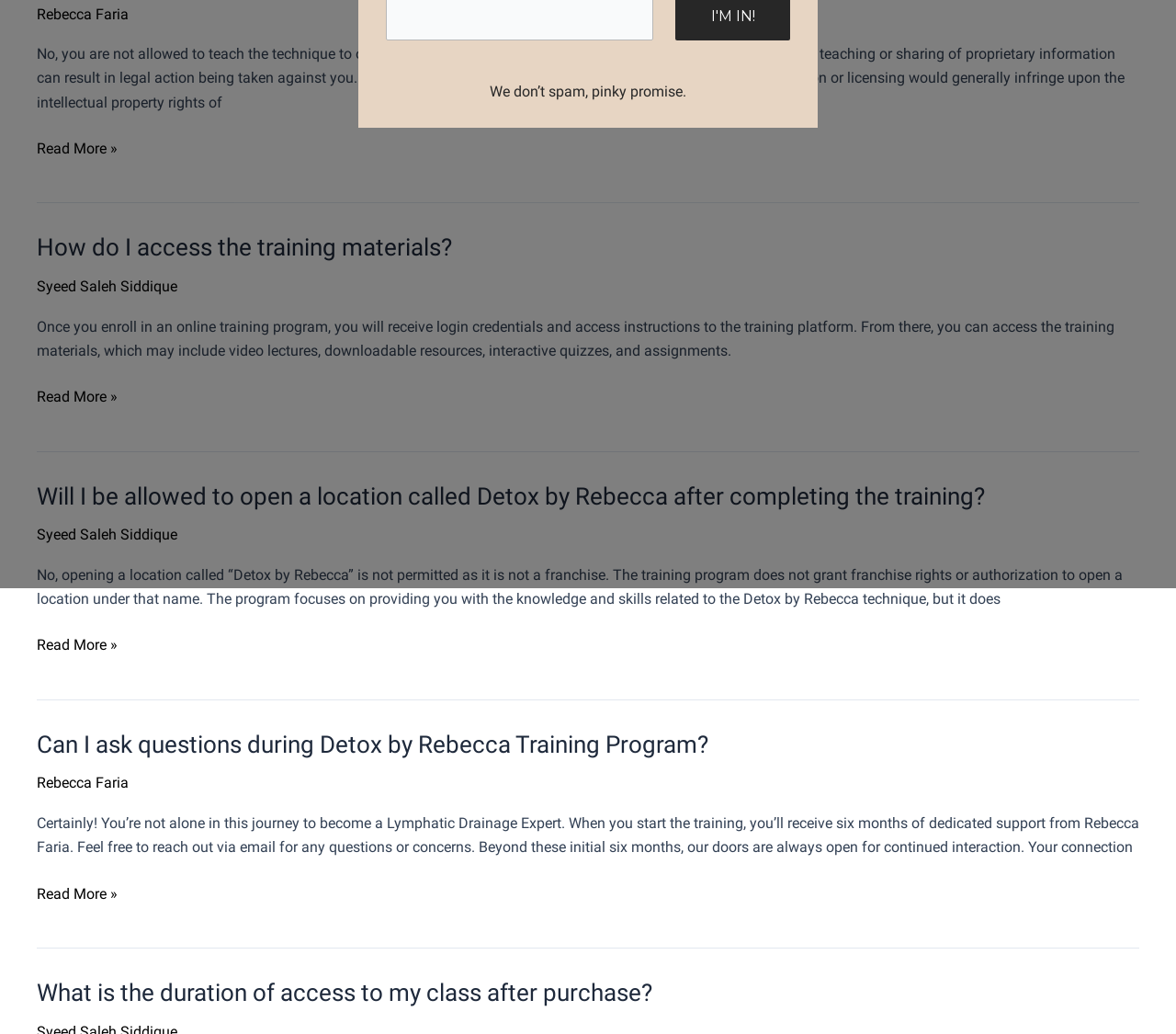Find the bounding box coordinates of the UI element according to this description: "Rebecca Faria".

[0.031, 0.749, 0.109, 0.766]